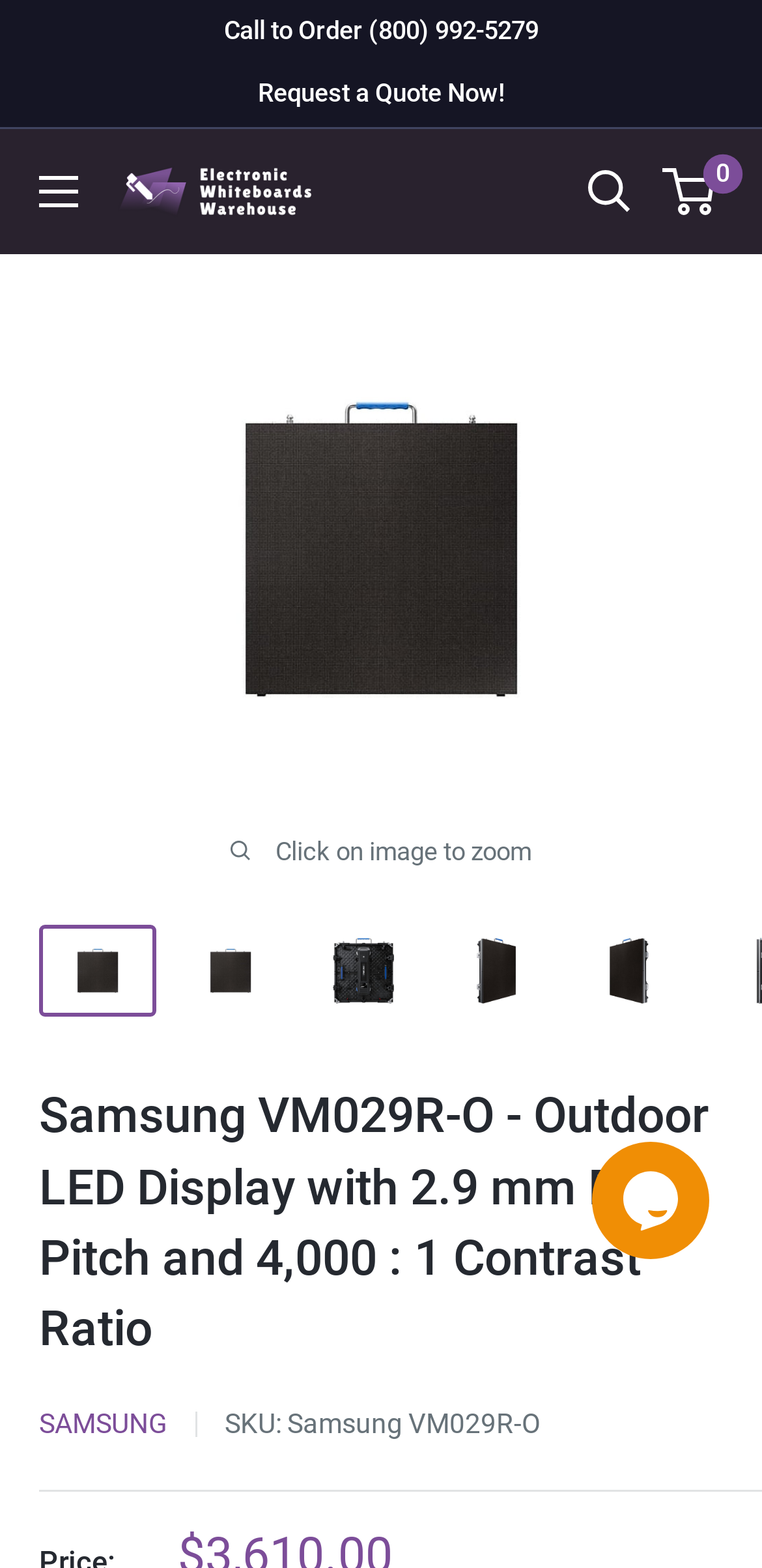Find the bounding box coordinates for the area that should be clicked to accomplish the instruction: "View cart".

[0.874, 0.107, 0.938, 0.137]